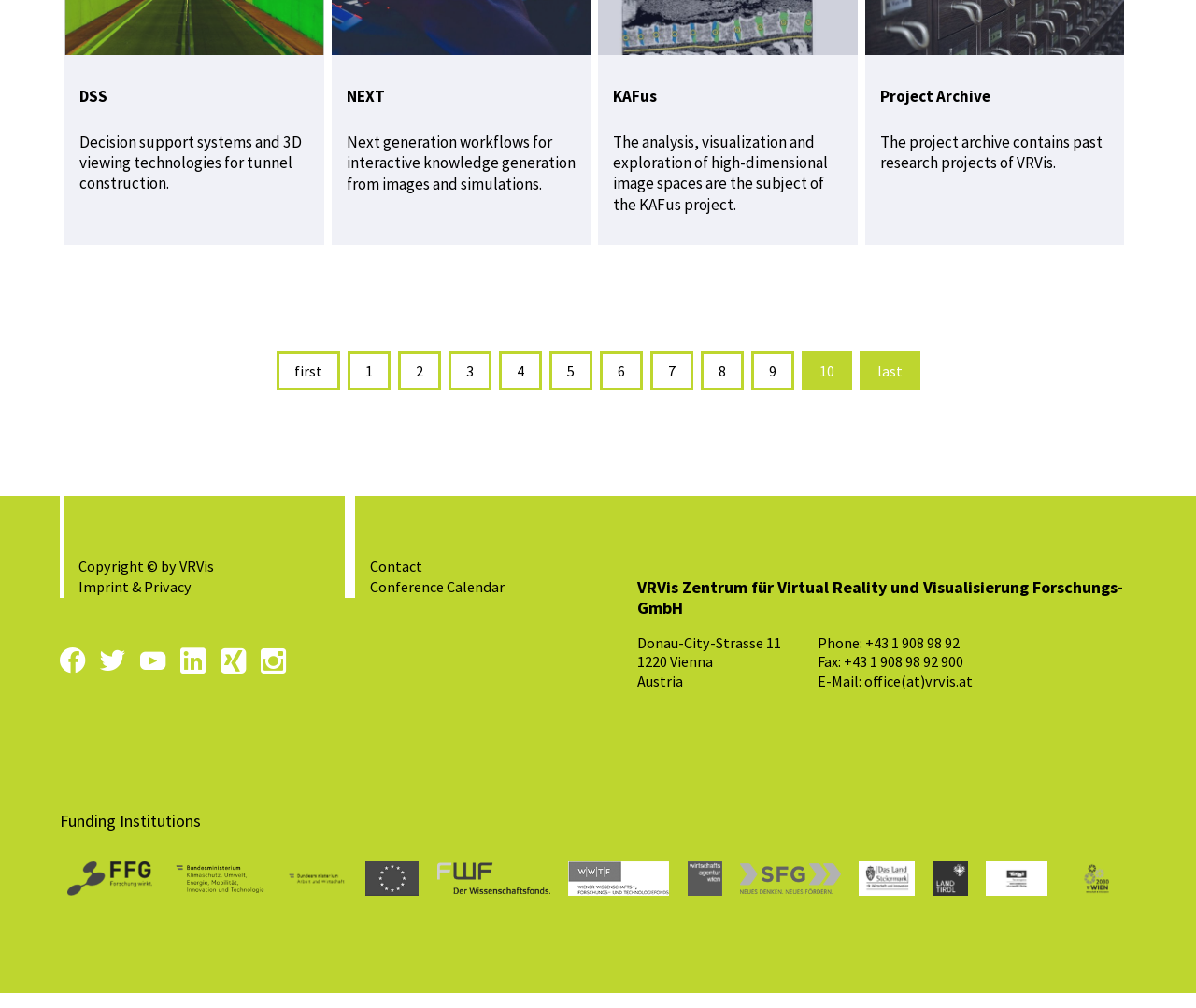Consider the image and give a detailed and elaborate answer to the question: 
What is the phone number of the research center?

The phone number of the research center can be found in the static text element located at the bottom of the page. The phone number is '+43 1 908 98 92'.